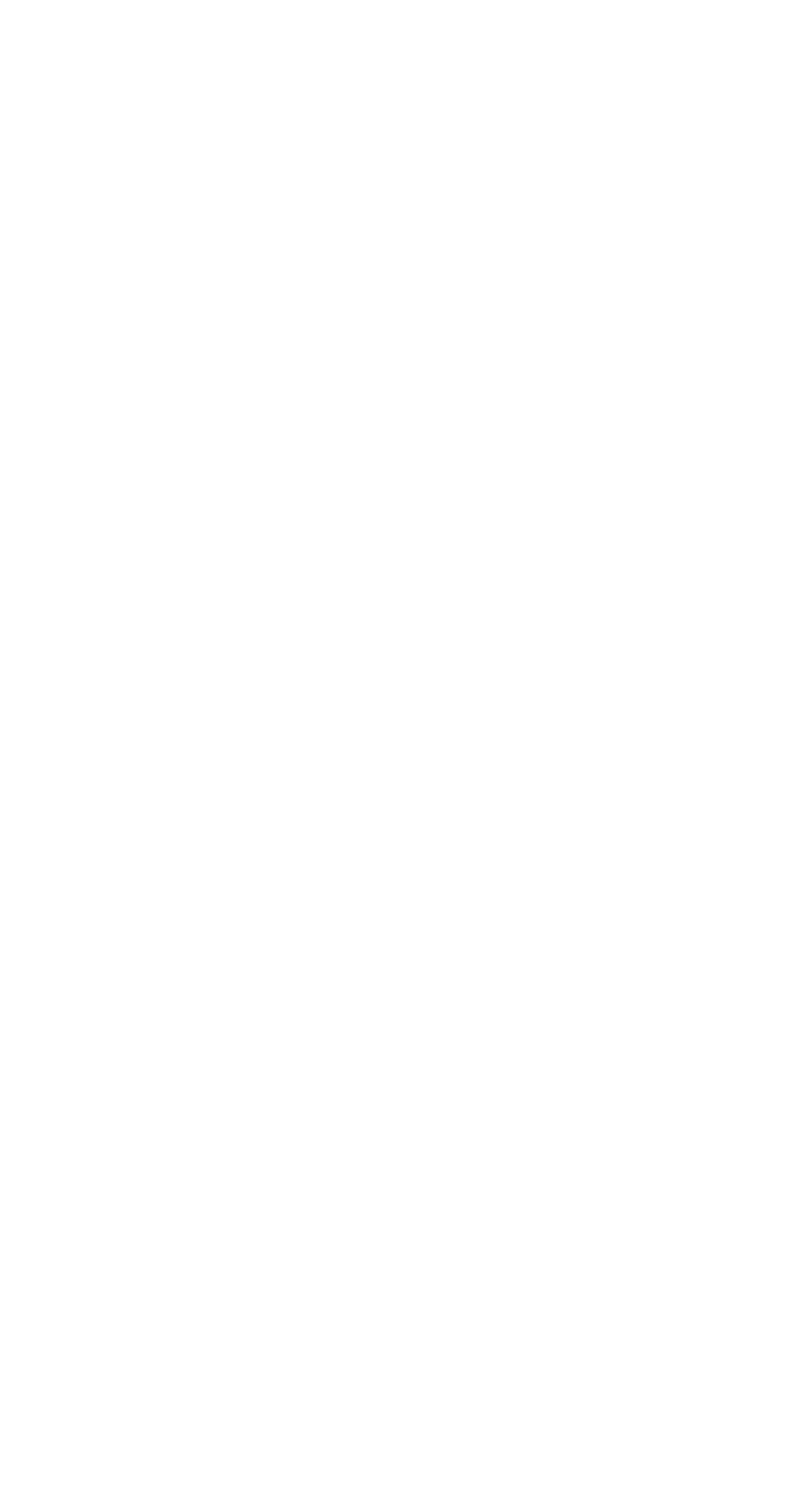Can you look at the image and give a comprehensive answer to the question:
What is the address of Codesummit?

The address of Codesummit can be found at the bottom of the webpage, which is '12399 Stafford Rd, Chagrin Falls, OH 44023'.